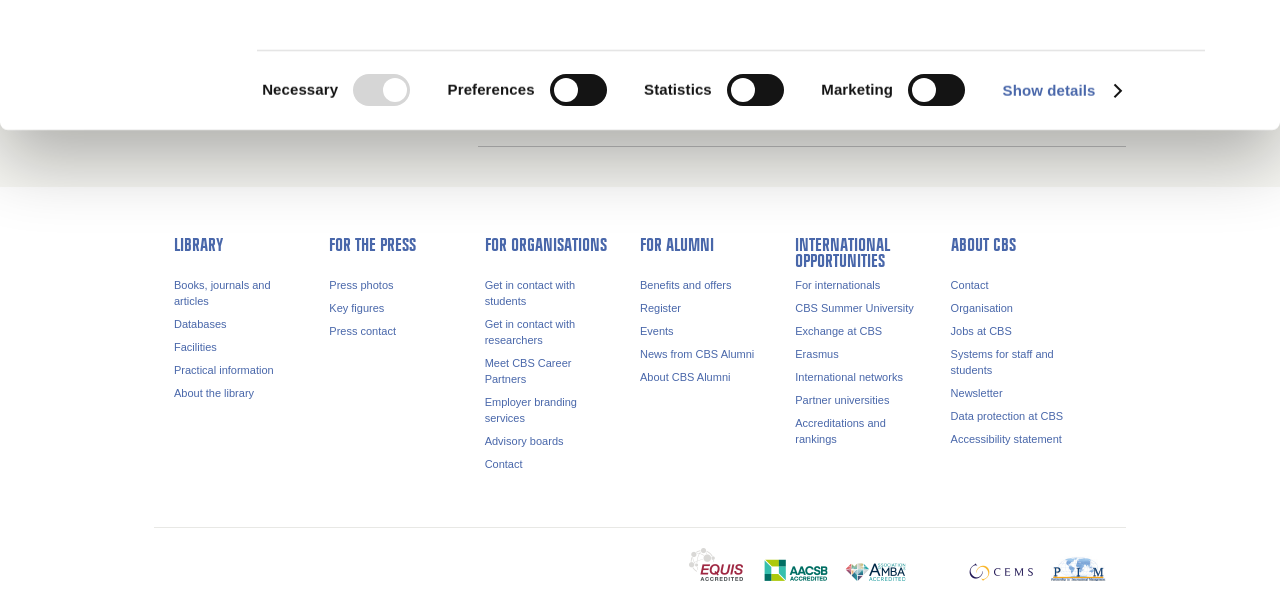Identify the bounding box coordinates of the region that should be clicked to execute the following instruction: "Read about CBS Summer University".

[0.621, 0.498, 0.714, 0.518]